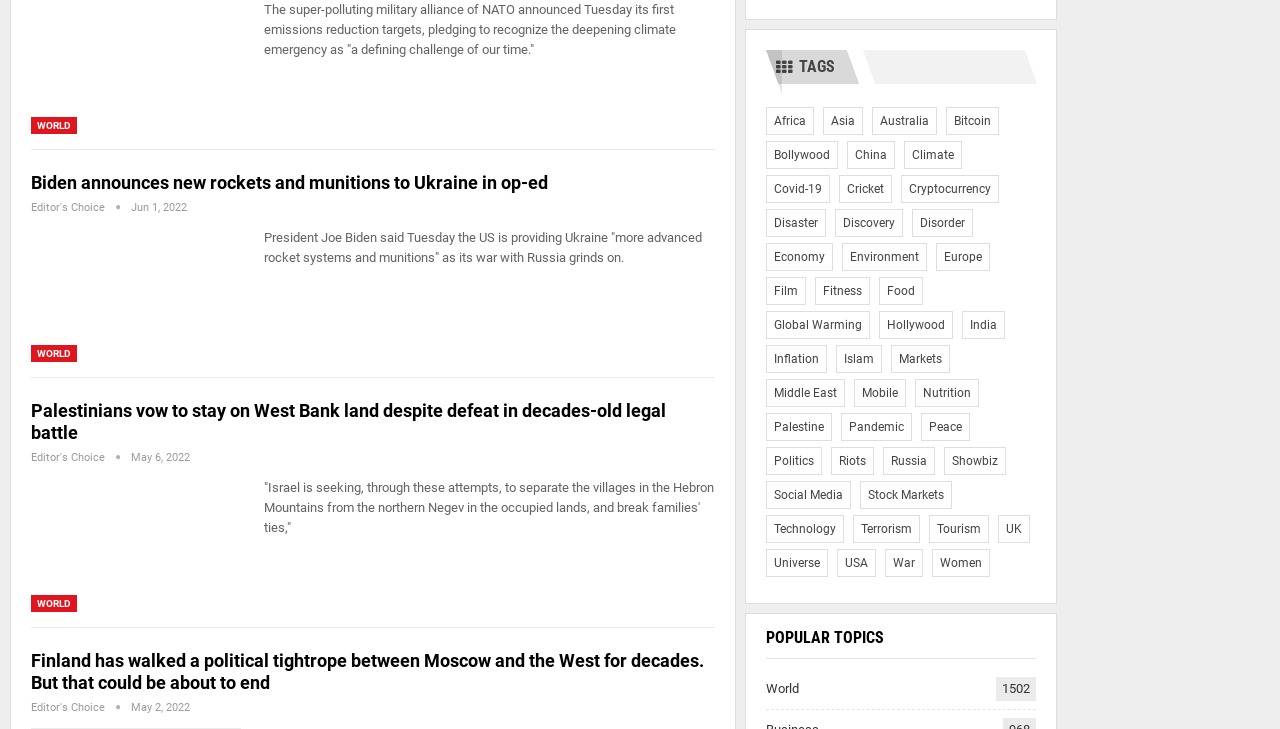Locate the bounding box of the UI element with the following description: "Stock Markets".

[0.672, 0.66, 0.744, 0.698]